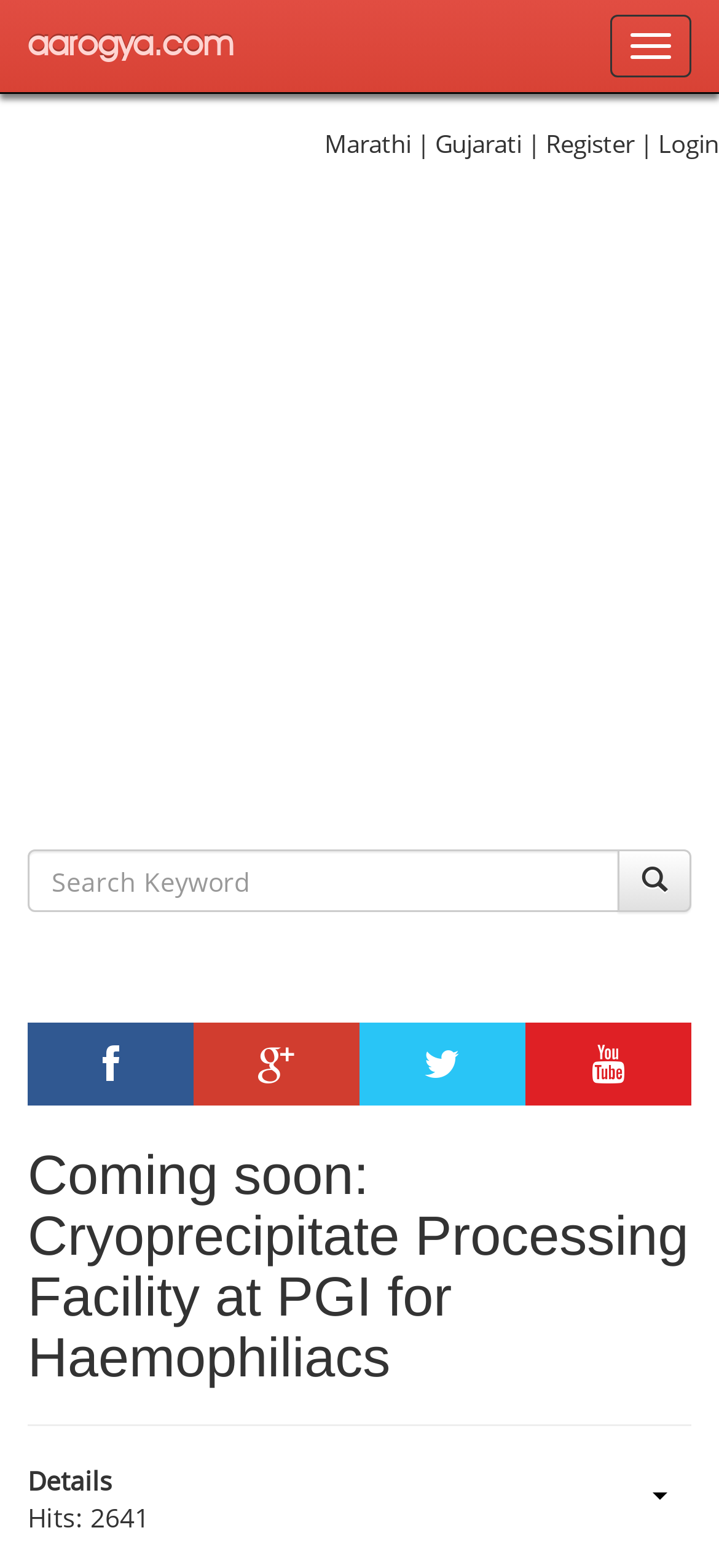Pinpoint the bounding box coordinates of the clickable element to carry out the following instruction: "Toggle navigation."

[0.849, 0.009, 0.962, 0.049]